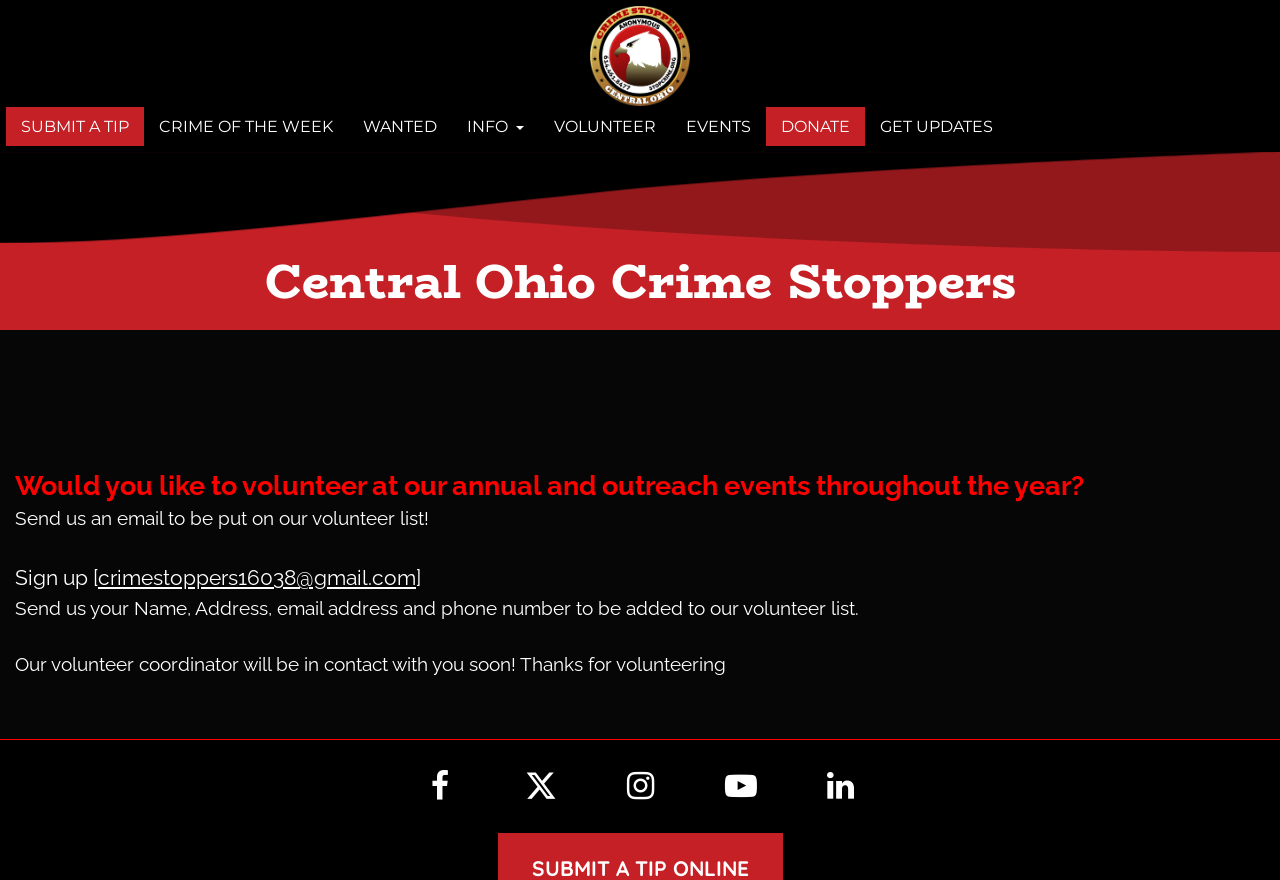Provide a thorough summary of the webpage.

The webpage is about Central Ohio Crime Stoppers, a organization that allows users to submit tips, view crimes of the week, and get involved through volunteering and donating. 

At the top of the page, there is a logo of Central Ohio Crime Stoppers, which is an image, accompanied by a series of links including "SUBMIT A TIP", "CRIME OF THE WEEK", "WANTED", "INFO", "VOLUNTEER", "EVENTS", "DONATE", and "GET UPDATES". 

Below the logo and links, there is a large heading that reads "Central Ohio Crime Stoppers". 

The main content of the page is divided into sections. The first section has a heading that asks if the user would like to volunteer at the organization's annual and outreach events throughout the year. It then provides instructions on how to sign up, including sending an email to be put on the volunteer list. 

The second section has a heading that thanks users for volunteering and informs them that the volunteer coordinator will be in contact soon. 

At the bottom of the page, there are five social media links, represented by icons.